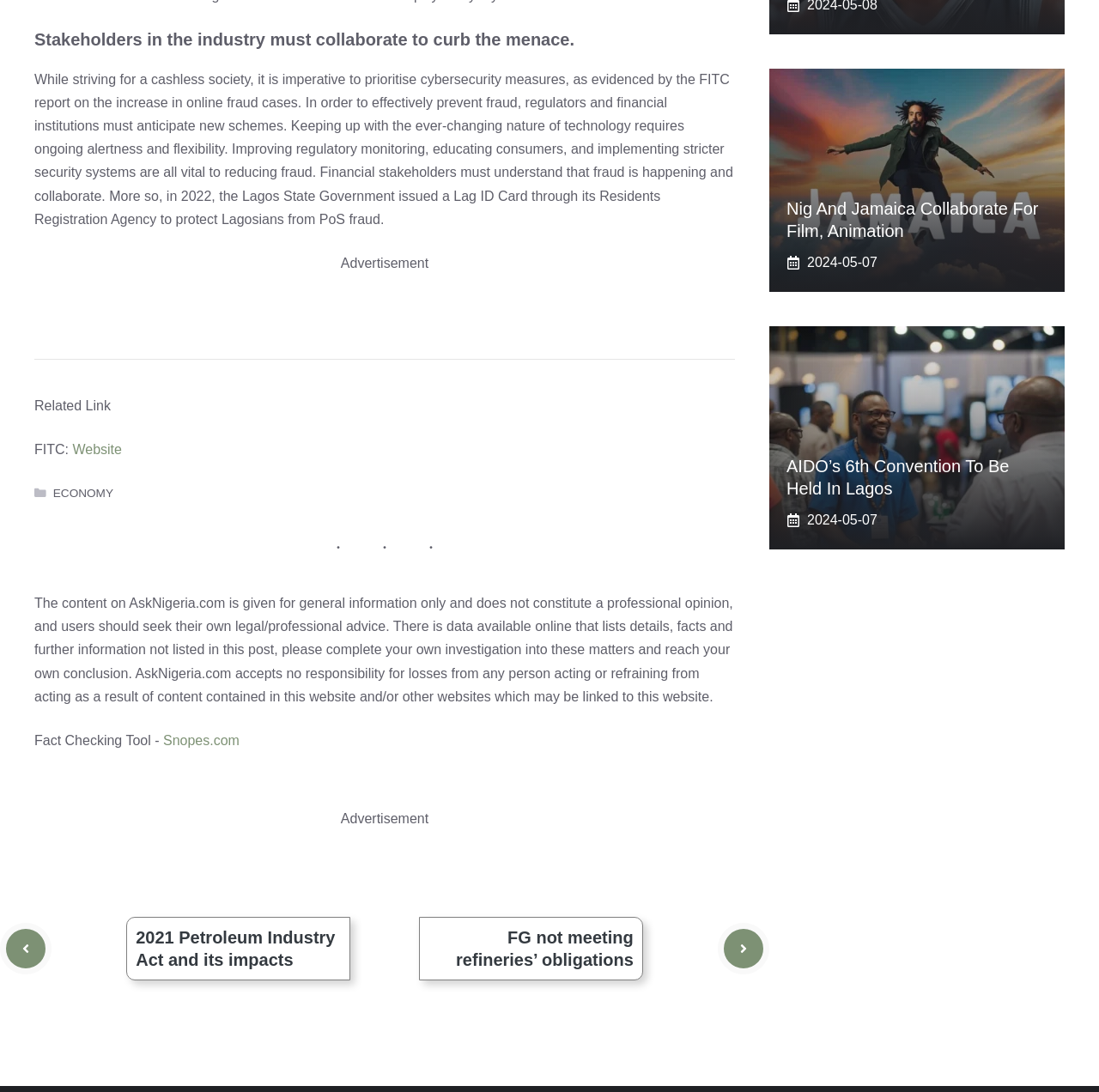Determine the bounding box coordinates of the clickable element to complete this instruction: "Click the 'Website Design' link". Provide the coordinates in the format of four float numbers between 0 and 1, [left, top, right, bottom].

None